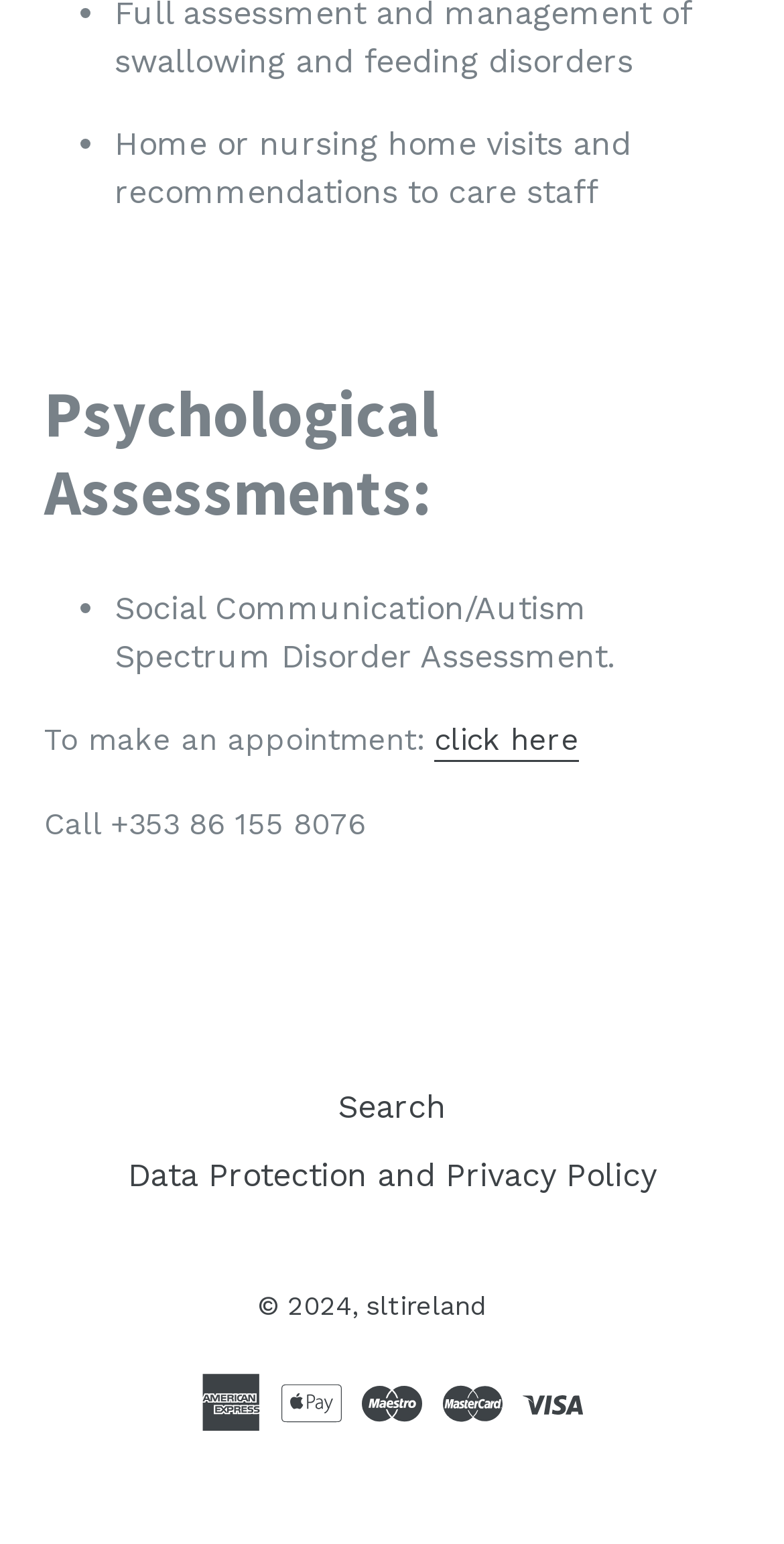Determine the bounding box for the UI element as described: "click here". The coordinates should be represented as four float numbers between 0 and 1, formatted as [left, top, right, bottom].

[0.554, 0.467, 0.738, 0.493]